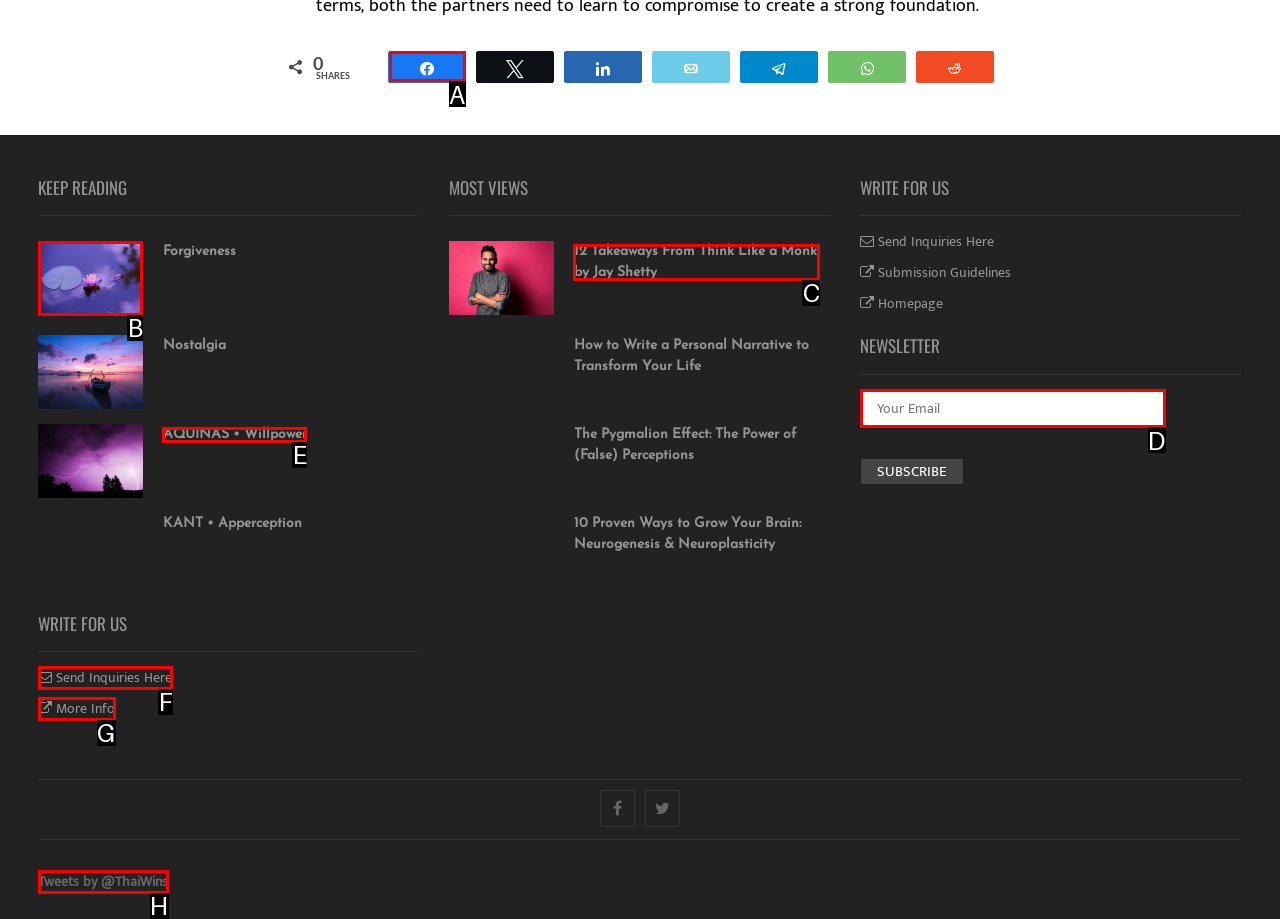For the task: Write for us, identify the HTML element to click.
Provide the letter corresponding to the right choice from the given options.

F